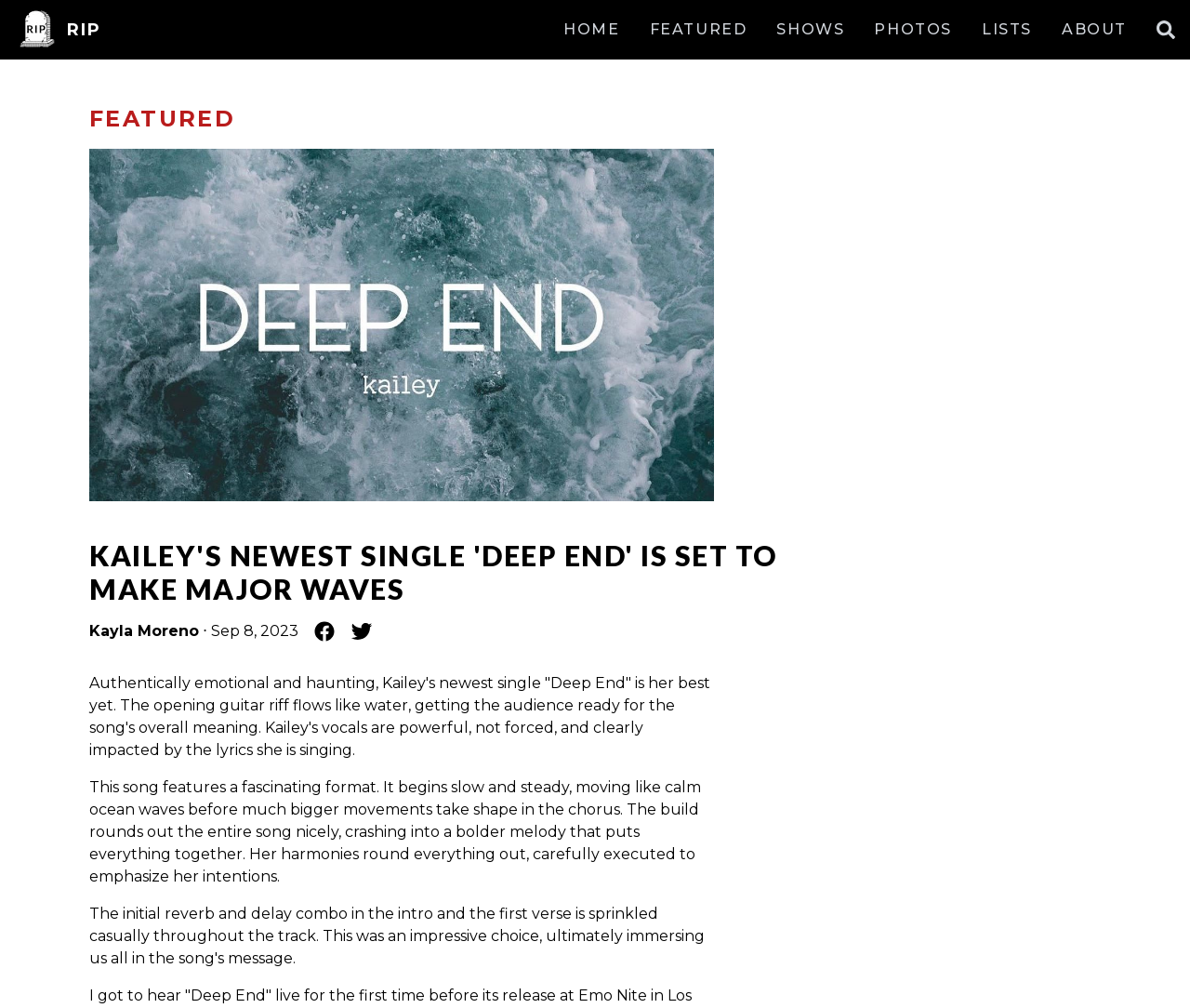Pinpoint the bounding box coordinates of the element you need to click to execute the following instruction: "Click the twitter button". The bounding box should be represented by four float numbers between 0 and 1, in the format [left, top, right, bottom].

[0.295, 0.615, 0.313, 0.637]